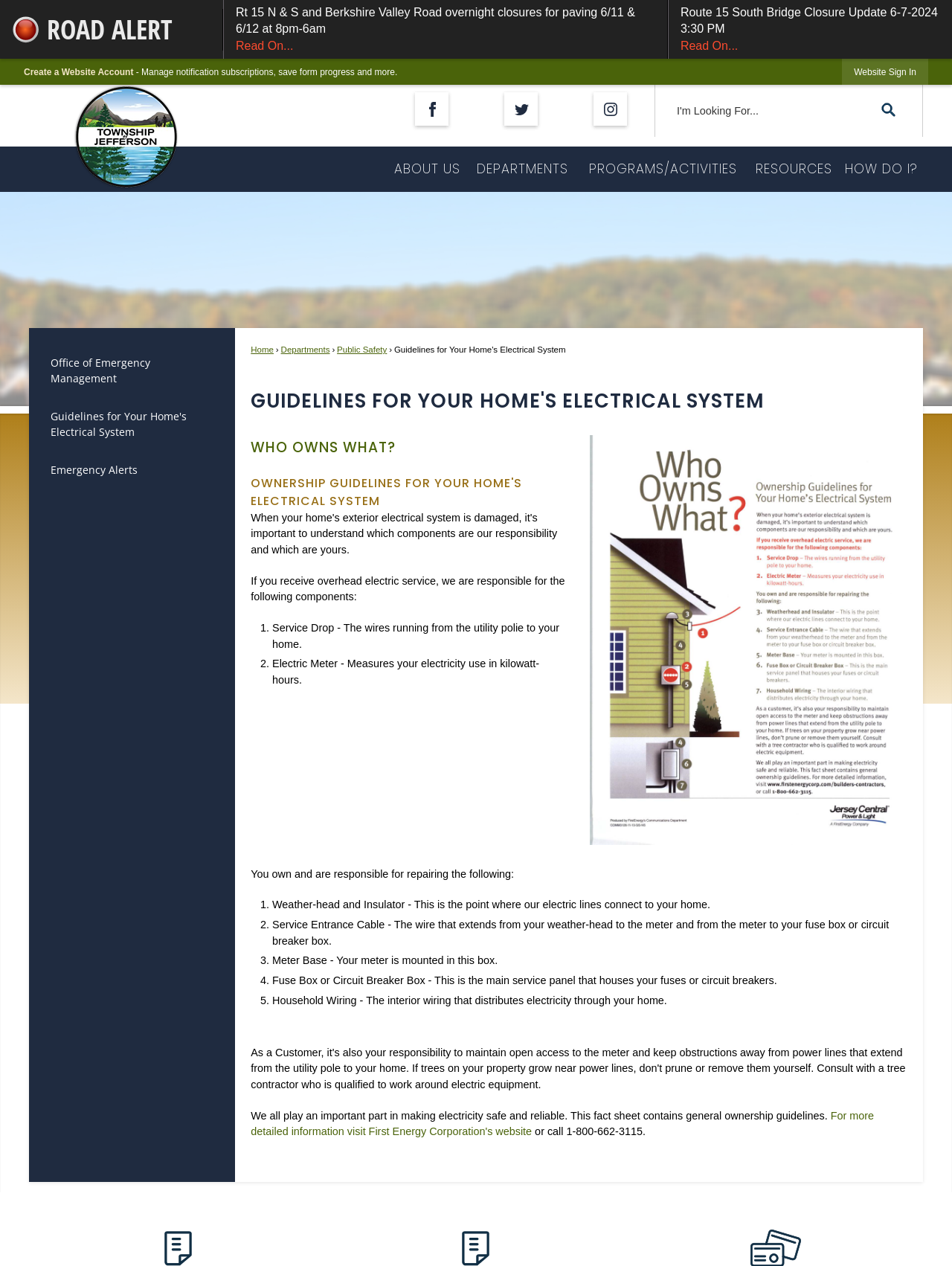Locate the bounding box coordinates of the area where you should click to accomplish the instruction: "Visit 'Facebook'".

[0.412, 0.071, 0.494, 0.104]